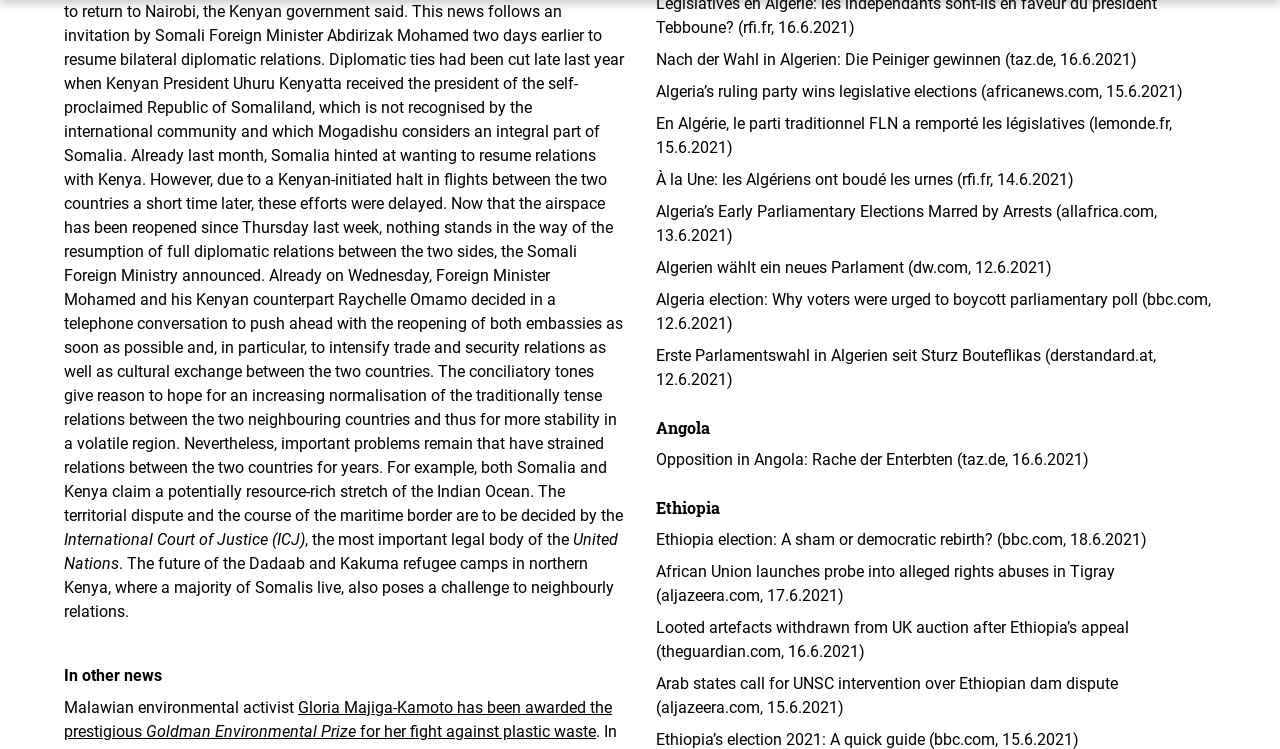Please indicate the bounding box coordinates of the element's region to be clicked to achieve the instruction: "View news about International Court of Justice". Provide the coordinates as four float numbers between 0 and 1, i.e., [left, top, right, bottom].

[0.05, 0.708, 0.238, 0.733]